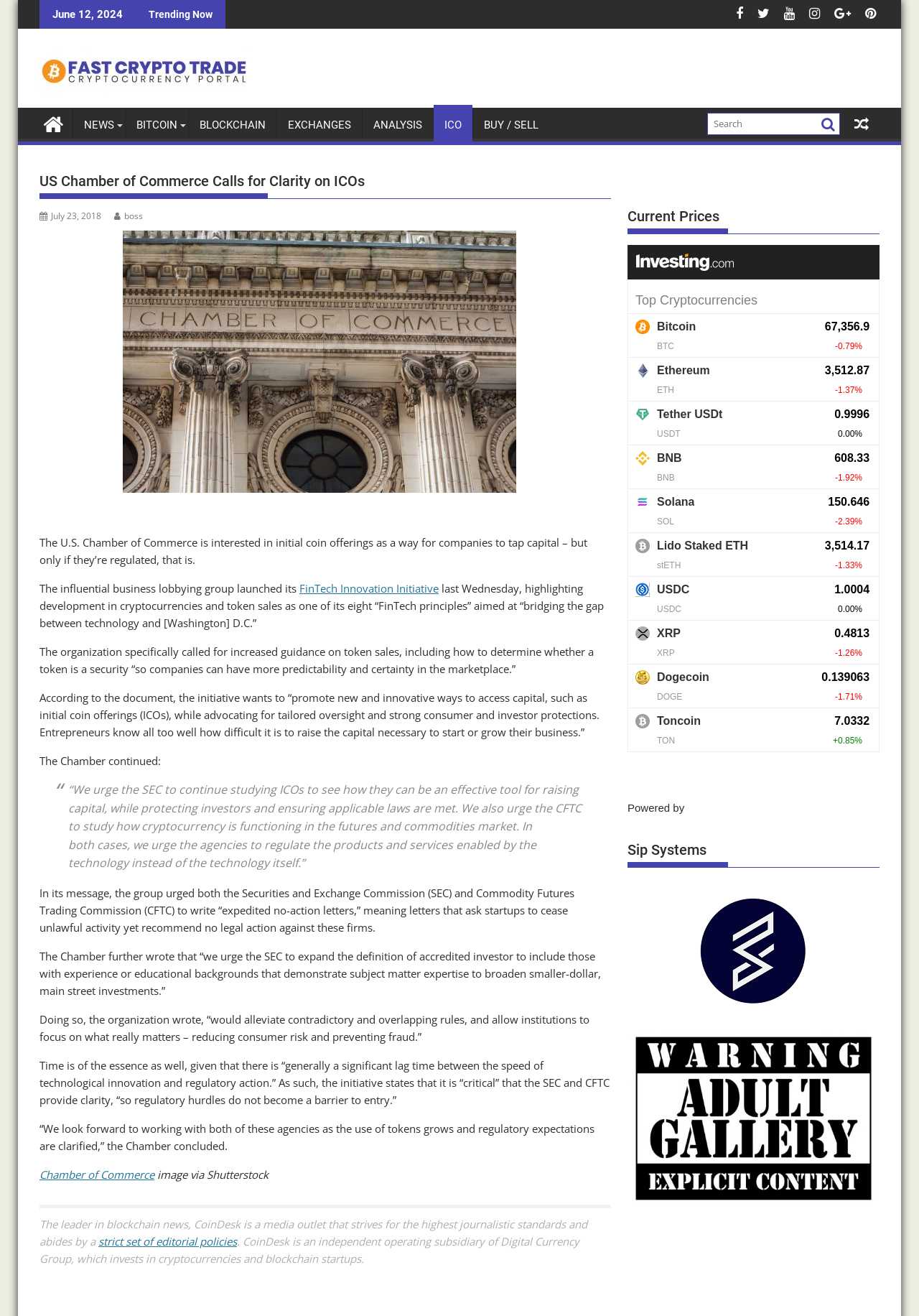Provide a thorough description of the webpage you see.

The webpage is about the U.S. Chamber of Commerce's stance on initial coin offerings (ICOs) and its call for clarity on ICO regulations. At the top of the page, there is a date "June 12, 2024" and a "Trending Now" section with several social media links. Below that, there is a header section with a link to "Fast Crypto Trade" and an image of the same name.

The main content of the page is divided into two sections. The left section has a heading "US Chamber of Commerce Calls for Clarity on ICOs" and a series of paragraphs discussing the Chamber's initiative to promote innovation in cryptocurrencies and token sales while advocating for tailored oversight and strong consumer and investor protections. The text explains that the Chamber is urging the Securities and Exchange Commission (SEC) and Commodity Futures Trading Commission (CFTC) to provide clarity on ICO regulations and to expand the definition of accredited investor.

The right section of the page has a "Current Prices" heading and an iframe displaying current prices, followed by a "Powered by" section and a "Sip Systems" heading with a link to "sip systems" and an image of the same name. There is also a link to "utube" with an image.

At the bottom of the page, there is a section with links to "NEWS", "BITCOIN", "BLOCKCHAIN", "EXCHANGES", "ANALYSIS", "ICO", and "BUY / SELL". There is also a search bar with a magnifying glass icon.